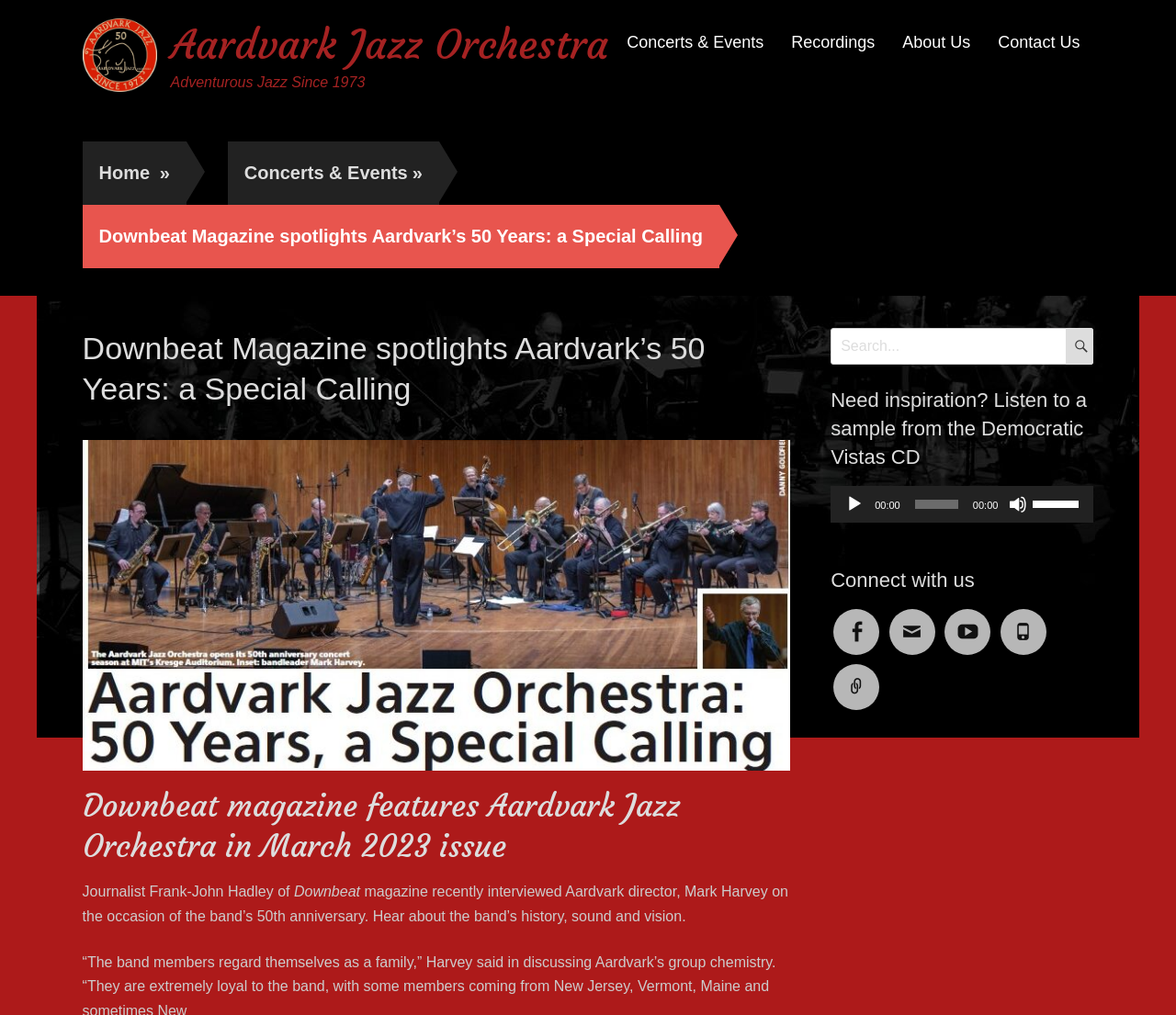Please identify the bounding box coordinates for the region that you need to click to follow this instruction: "Connect with Aardvark Jazz Orchestra on Facebook".

[0.709, 0.603, 0.748, 0.619]